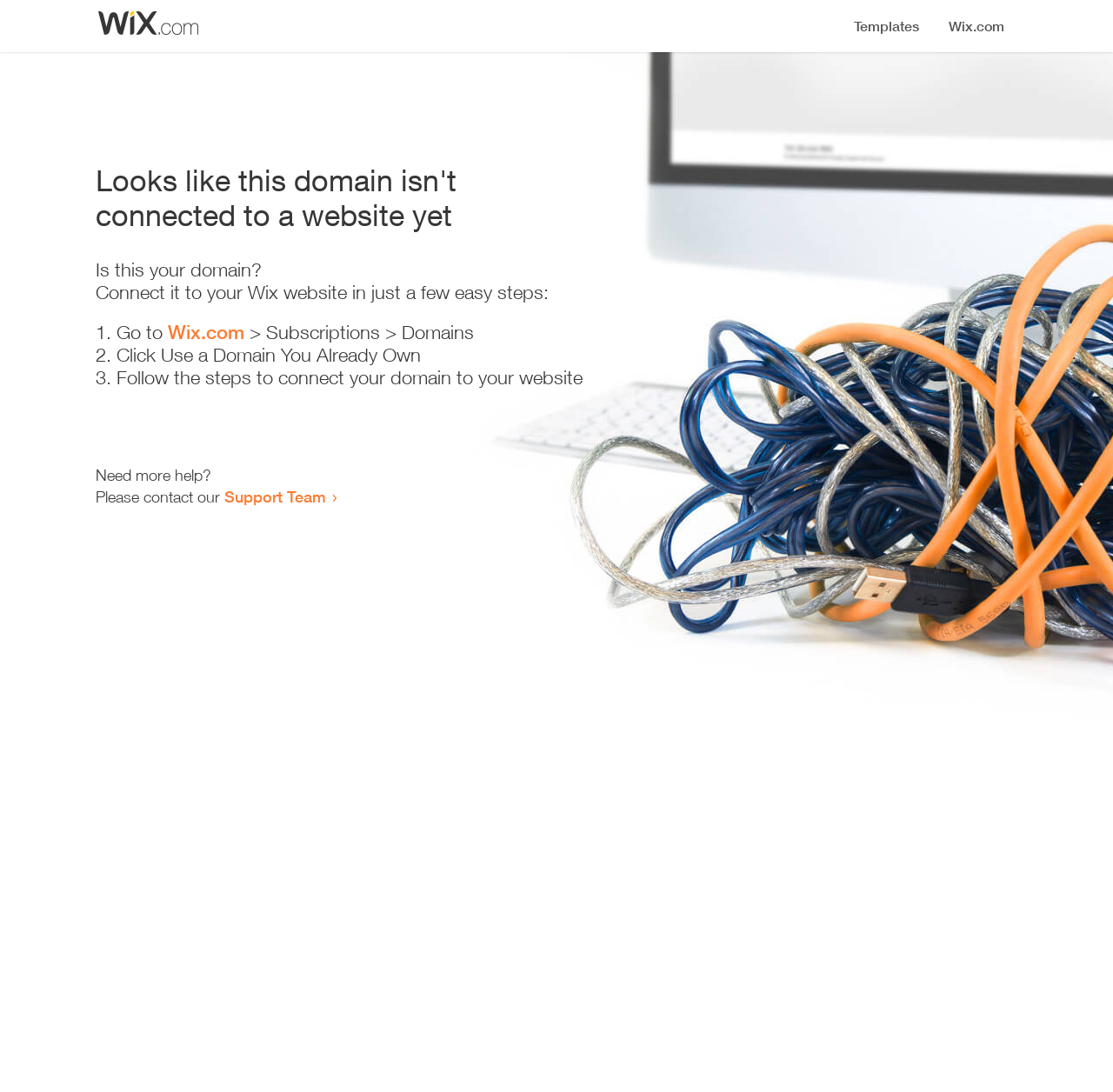What is the main issue with this domain?
Please respond to the question with a detailed and informative answer.

Based on the heading 'Looks like this domain isn't connected to a website yet', it is clear that the main issue with this domain is that it is not connected to a website.